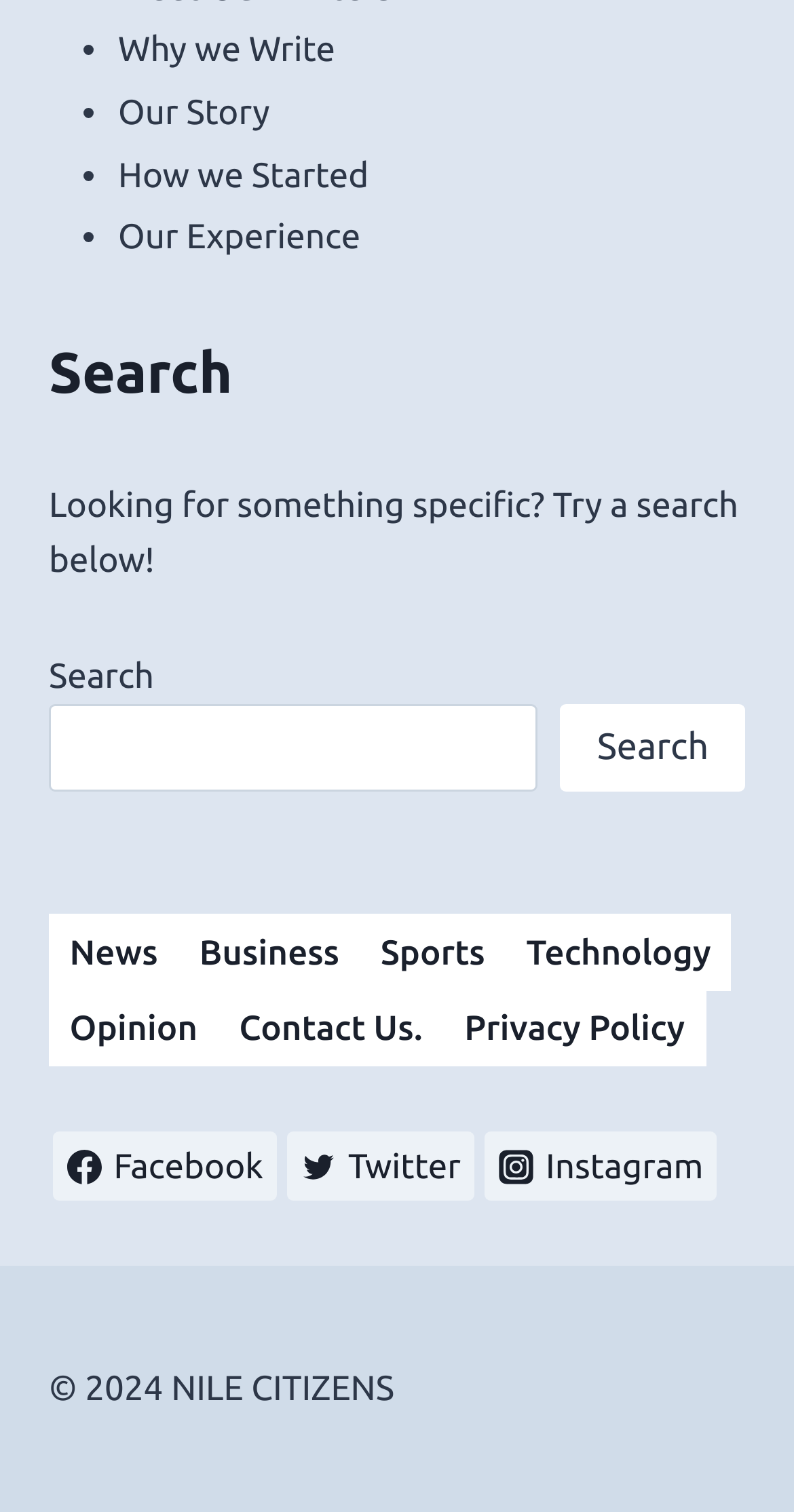Kindly determine the bounding box coordinates for the clickable area to achieve the given instruction: "Visit Facebook page".

[0.067, 0.749, 0.349, 0.794]